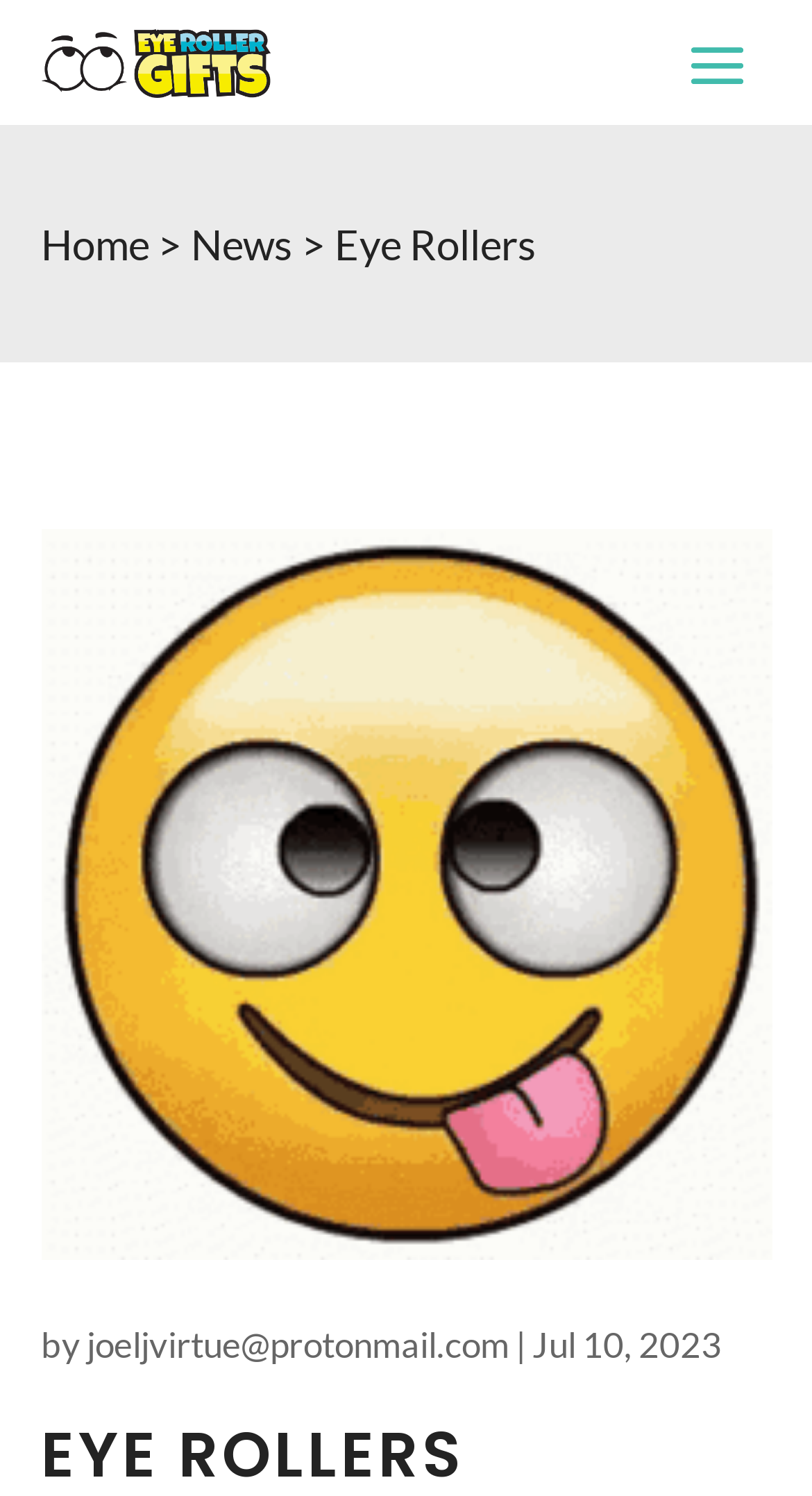What is the date of the latest article?
Answer the question with a detailed and thorough explanation.

I found the date of the latest article by looking at the bottom of the webpage, where the author's information is displayed. The date is written as 'Jul 10, 2023'.